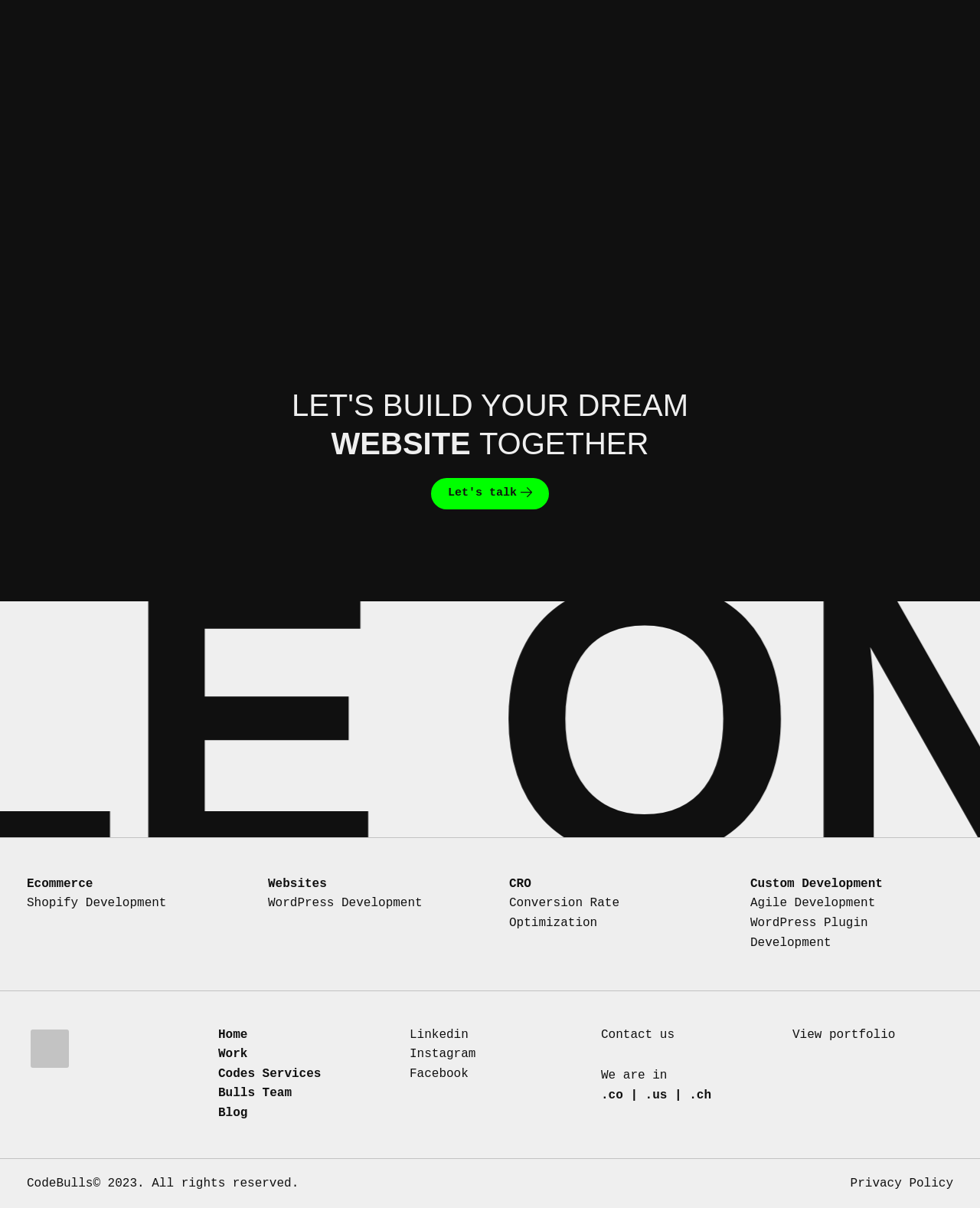Can you specify the bounding box coordinates for the region that should be clicked to fulfill this instruction: "View portfolio".

[0.809, 0.851, 0.914, 0.862]